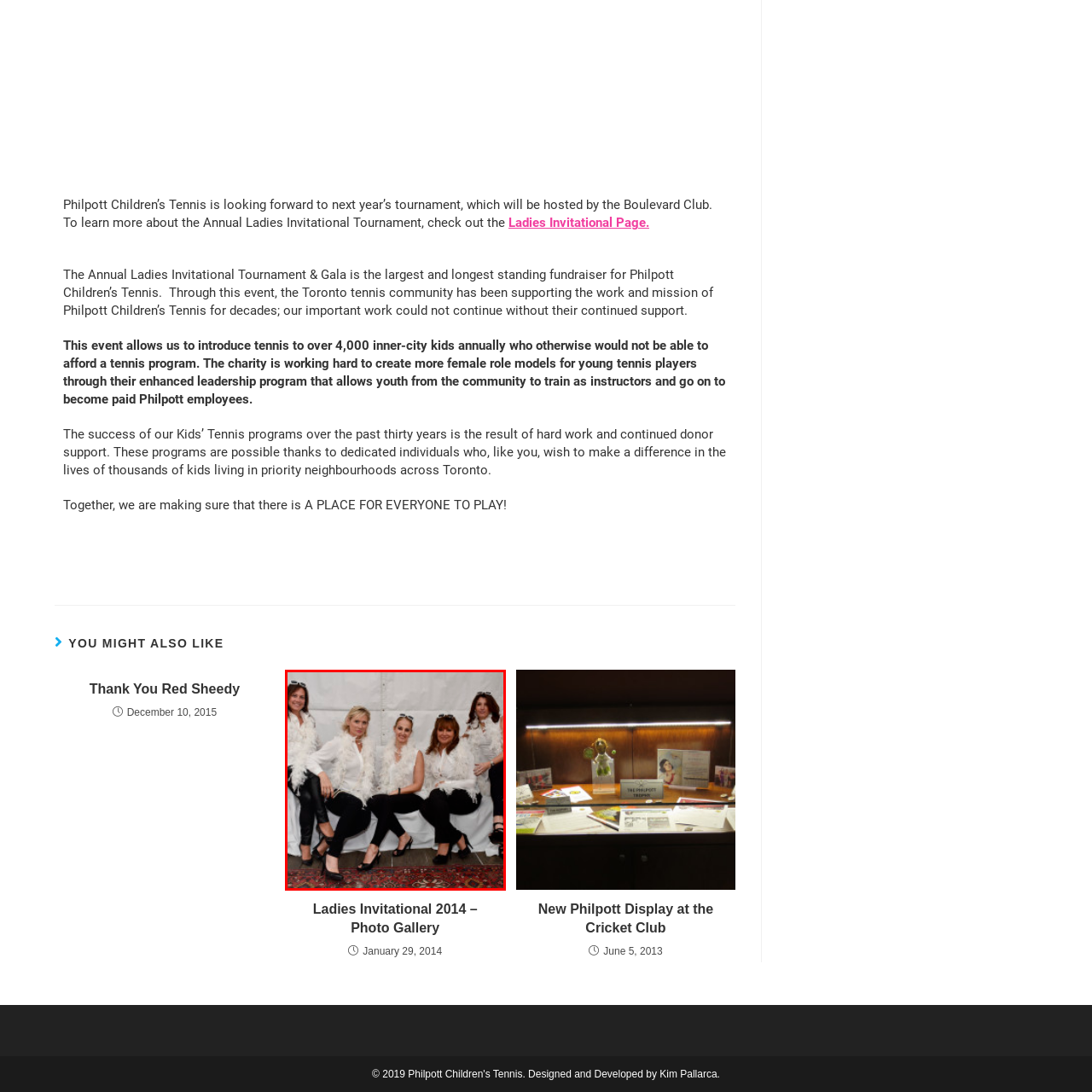Inspect the image contained by the red bounding box and answer the question with a single word or phrase:
What type of pants are the women wearing?

Black pants